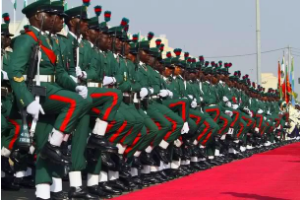What is the atmosphere of the event?
Could you answer the question in a detailed manner, providing as much information as possible?

The caption describes the atmosphere as reflecting professionalism and tradition, which is evident from the disciplined and synchronized stance of the soldiers, their crisp uniforms, and the formal setting of the event.